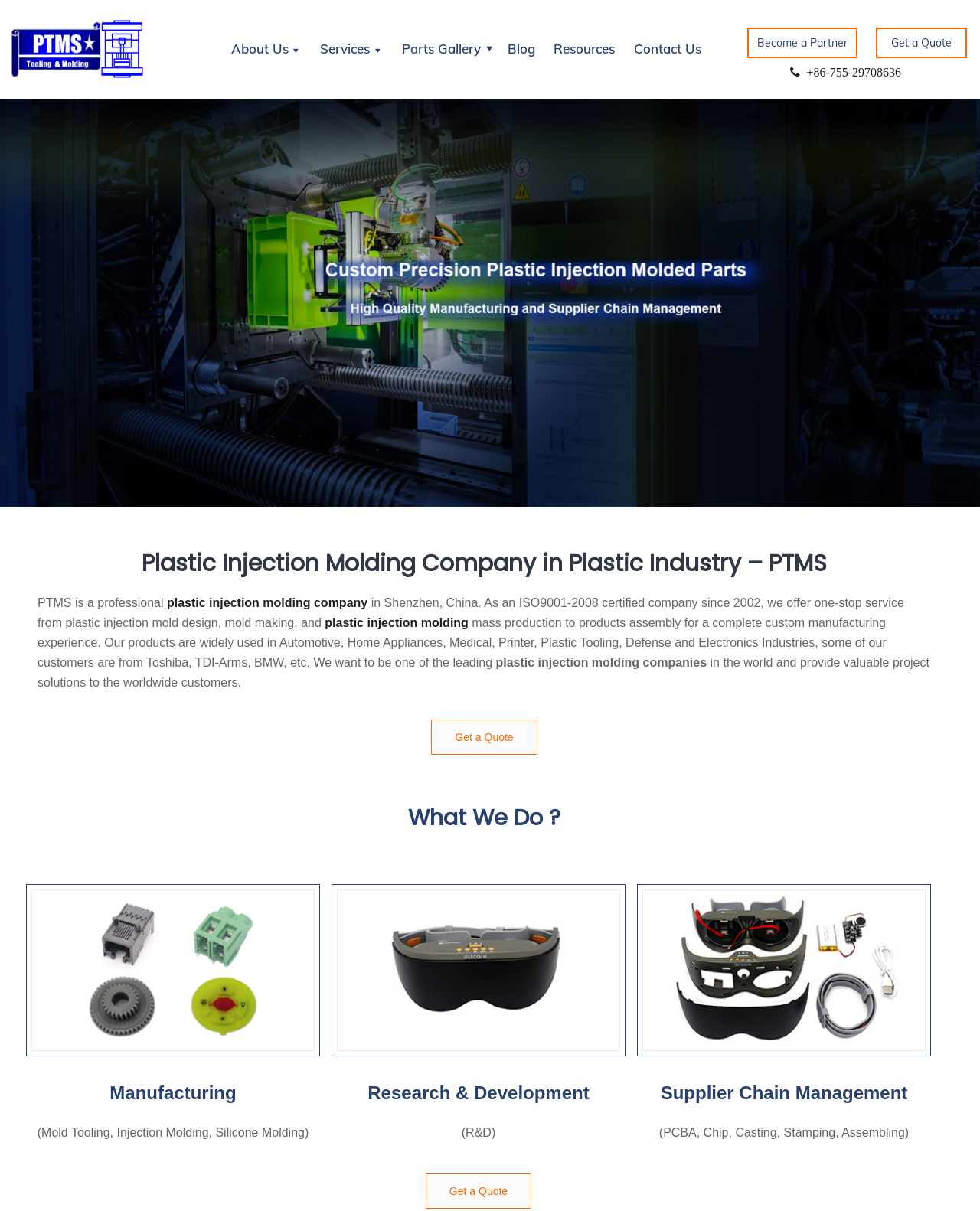Can you give a comprehensive explanation to the question given the content of the image?
What is the company's main service?

Based on the webpage, PTMS is a professional plastic injection molding company in Shenzhen, China, and it offers one-stop service from plastic injection mold design, mold making, and mass production to products assembly for a complete custom manufacturing experience.